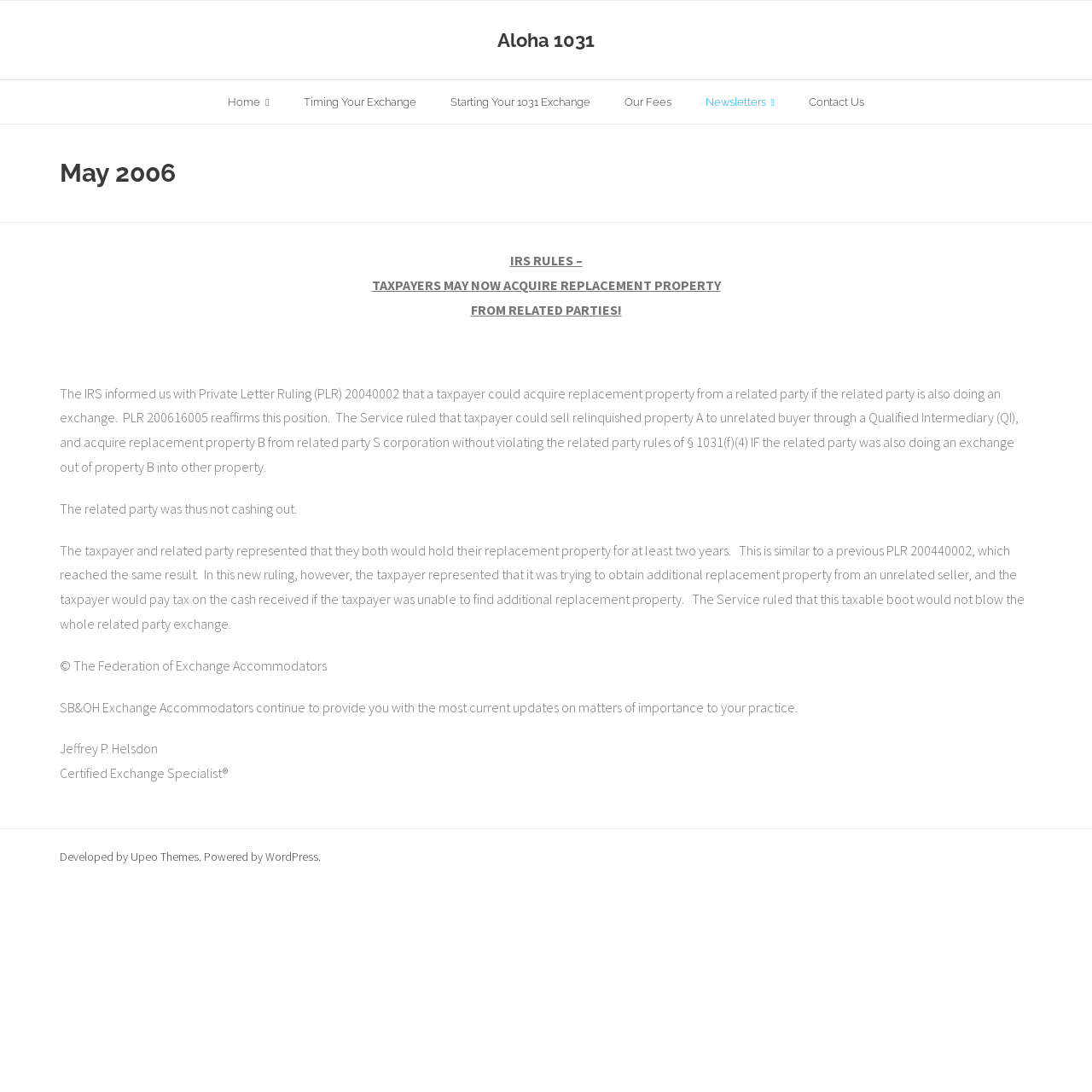Please determine the bounding box coordinates of the clickable area required to carry out the following instruction: "Learn about WordPress". The coordinates must be four float numbers between 0 and 1, represented as [left, top, right, bottom].

[0.243, 0.777, 0.291, 0.791]